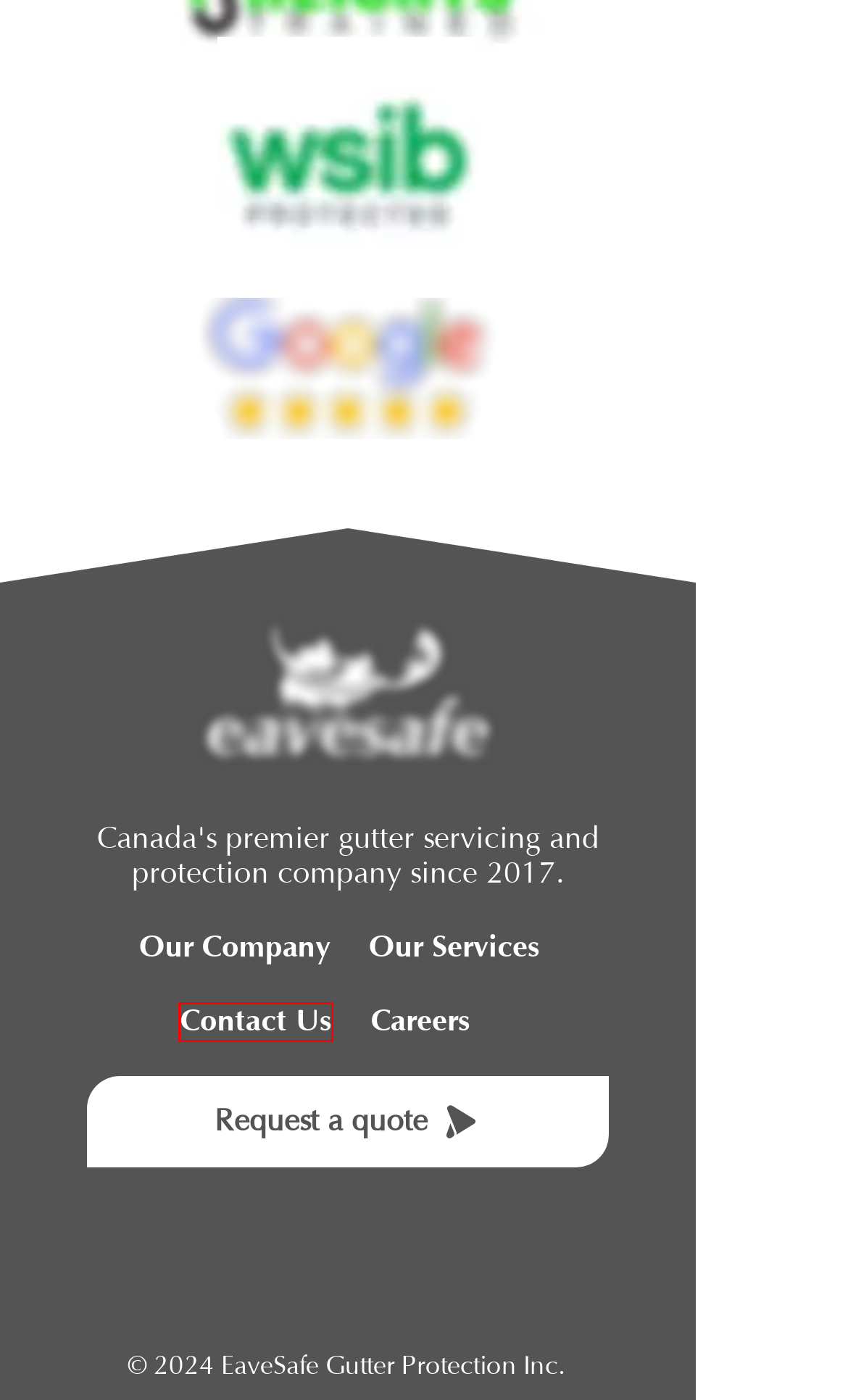Given a screenshot of a webpage with a red bounding box around a UI element, please identify the most appropriate webpage description that matches the new webpage after you click on the element. Here are the candidates:
A. Gutter Guard Installation | EaveSafe Gutter Protection
B. Request a Quote | EaveSafe Gutter Protection
C. Gutter Repair | EaveSafe Gutter Protection
D. Services | EaveSafe Gutter Protection
E. About | EaveSafe Gutter Protection
F. Gutter Cleaning | EaveSafe Gutter Protection
G. Contact | EaveSafe Gutter Protection
H. Gutter Installation | EaveSafe Gutter Protection

G